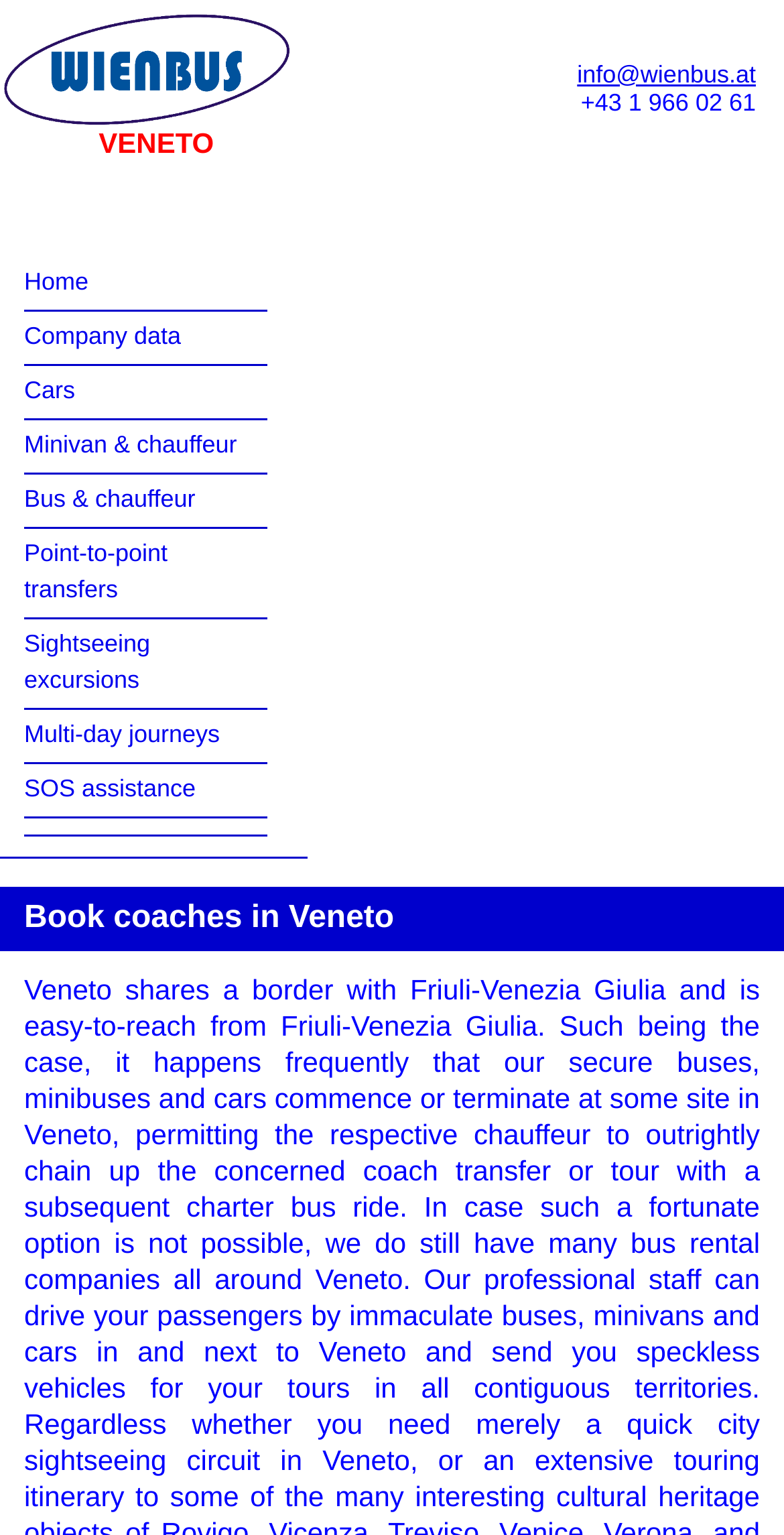How many types of services are offered?
Look at the image and answer with only one word or phrase.

9